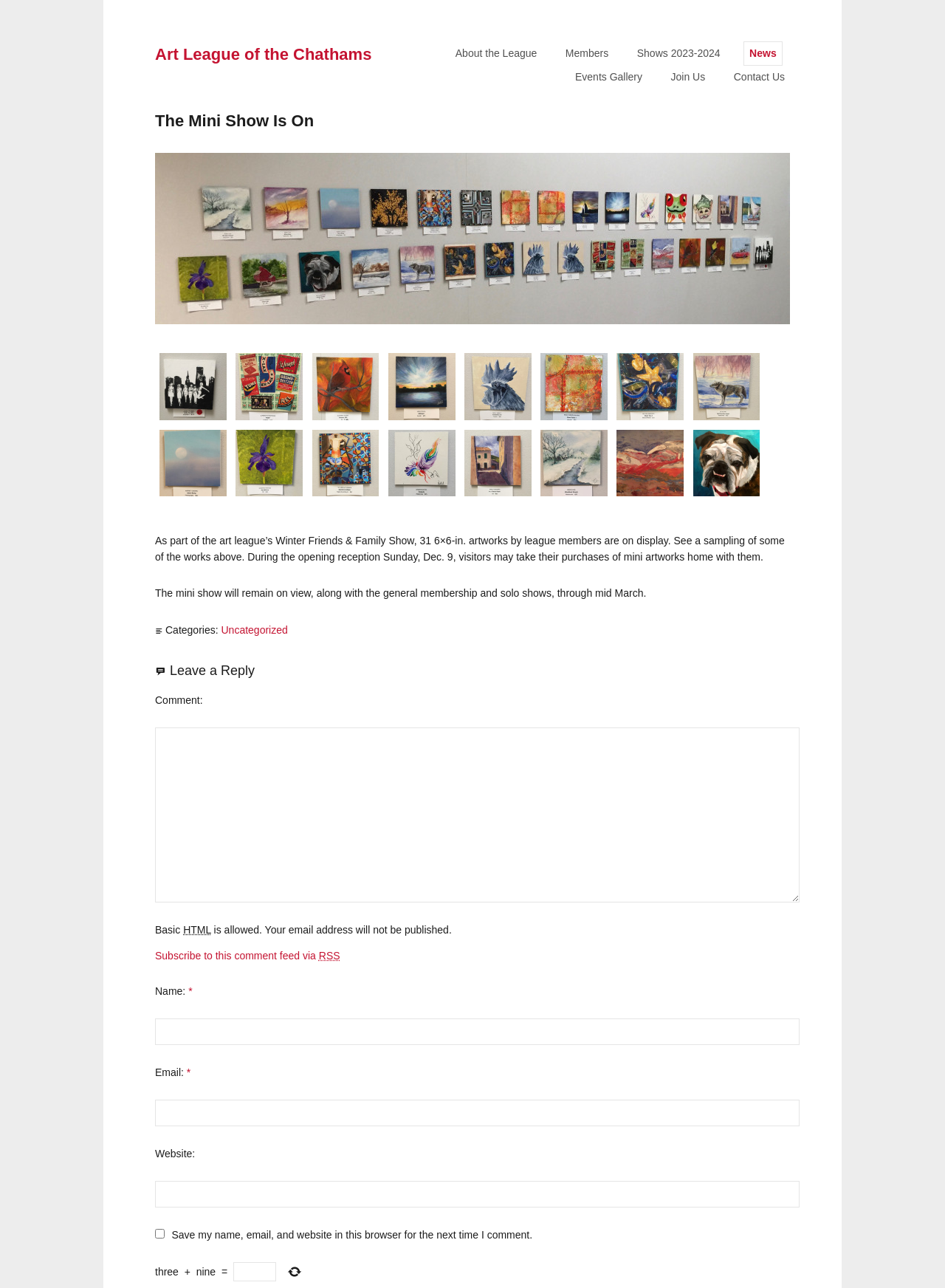What is the size of the artworks on display?
Please respond to the question with a detailed and thorough explanation.

The size of the artworks on display can be found in the static text element, which states '31 6×6-in. artworks by league members are on display'.